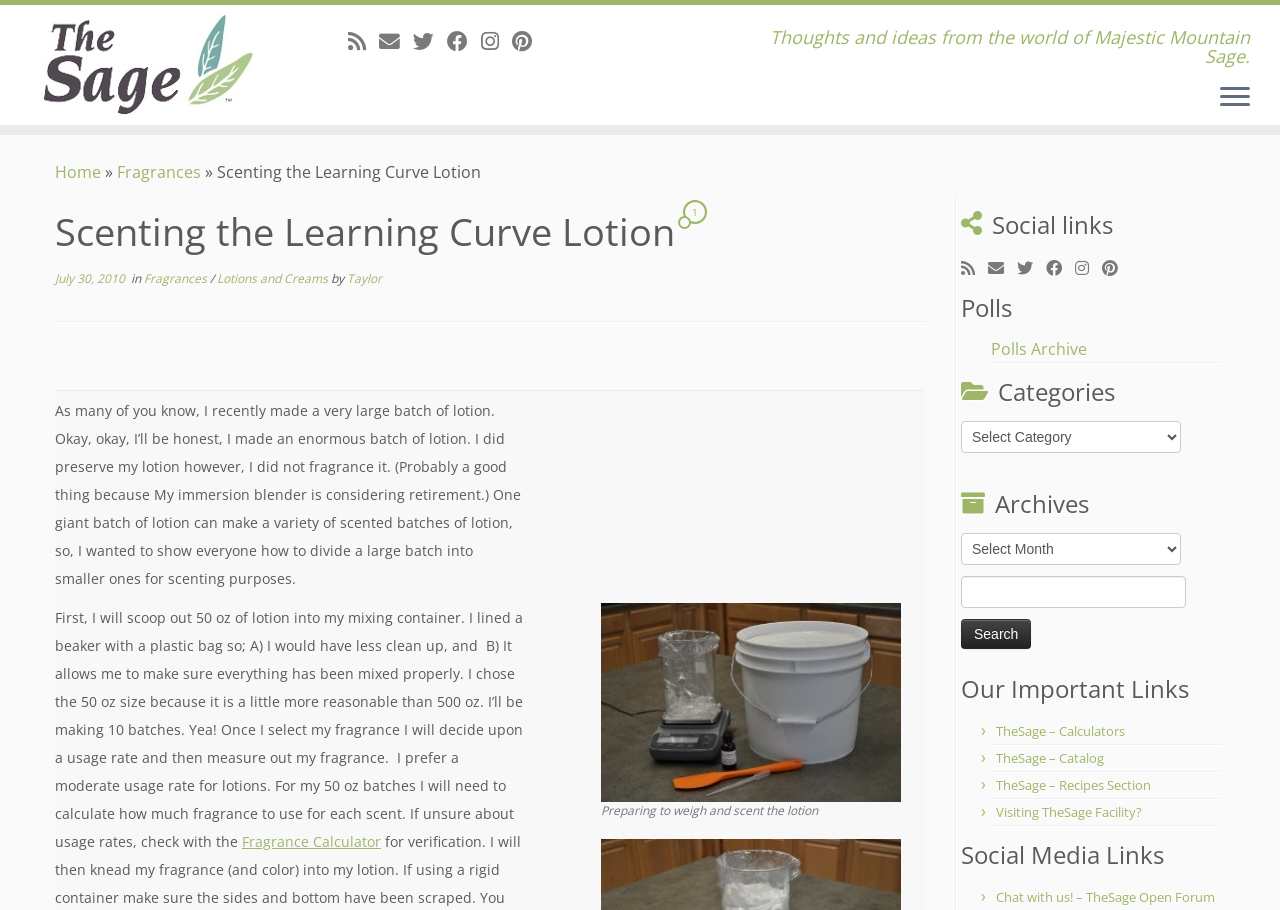Use a single word or phrase to answer this question: 
Is there a search function available?

Yes